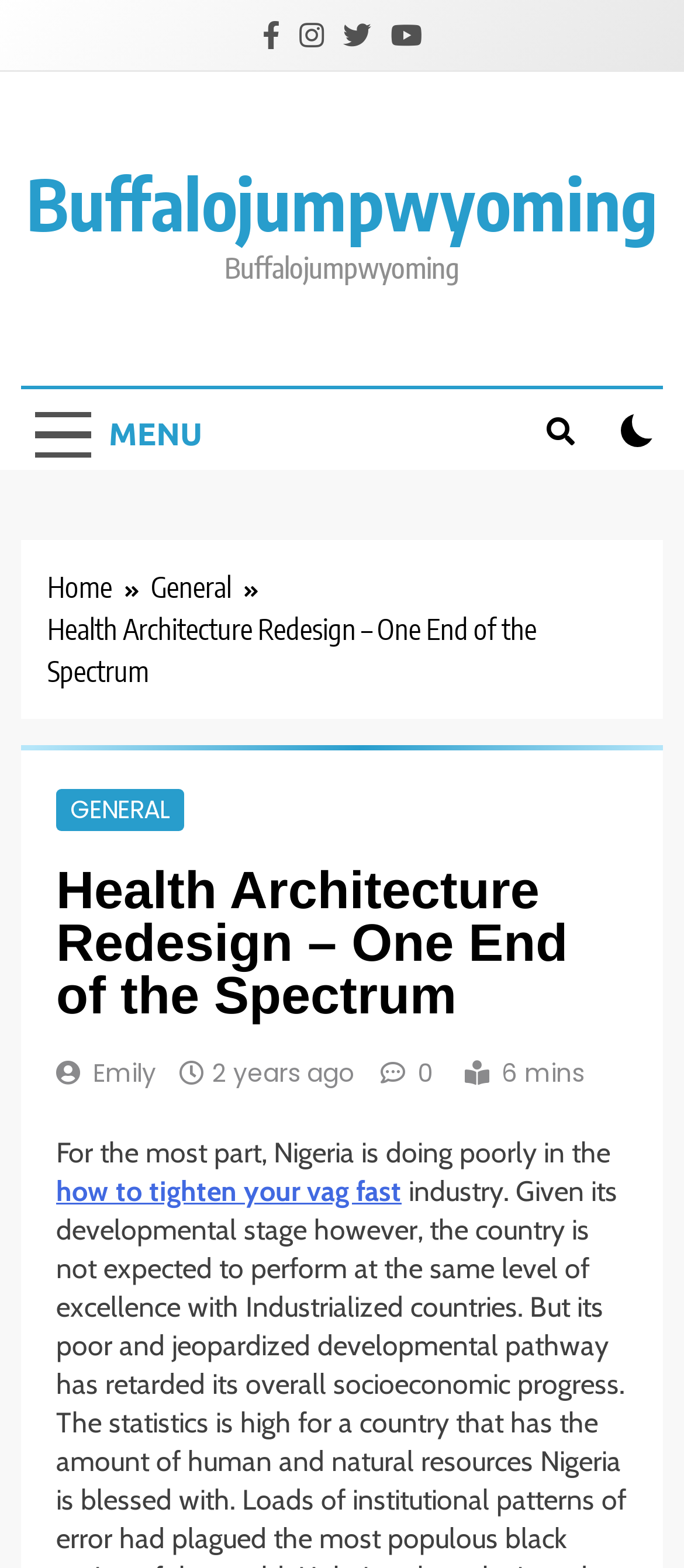Given the element description 2 years ago2 years ago, identify the bounding box coordinates for the UI element on the webpage screenshot. The format should be (top-left x, top-left y, bottom-right x, bottom-right y), with values between 0 and 1.

[0.31, 0.673, 0.518, 0.696]